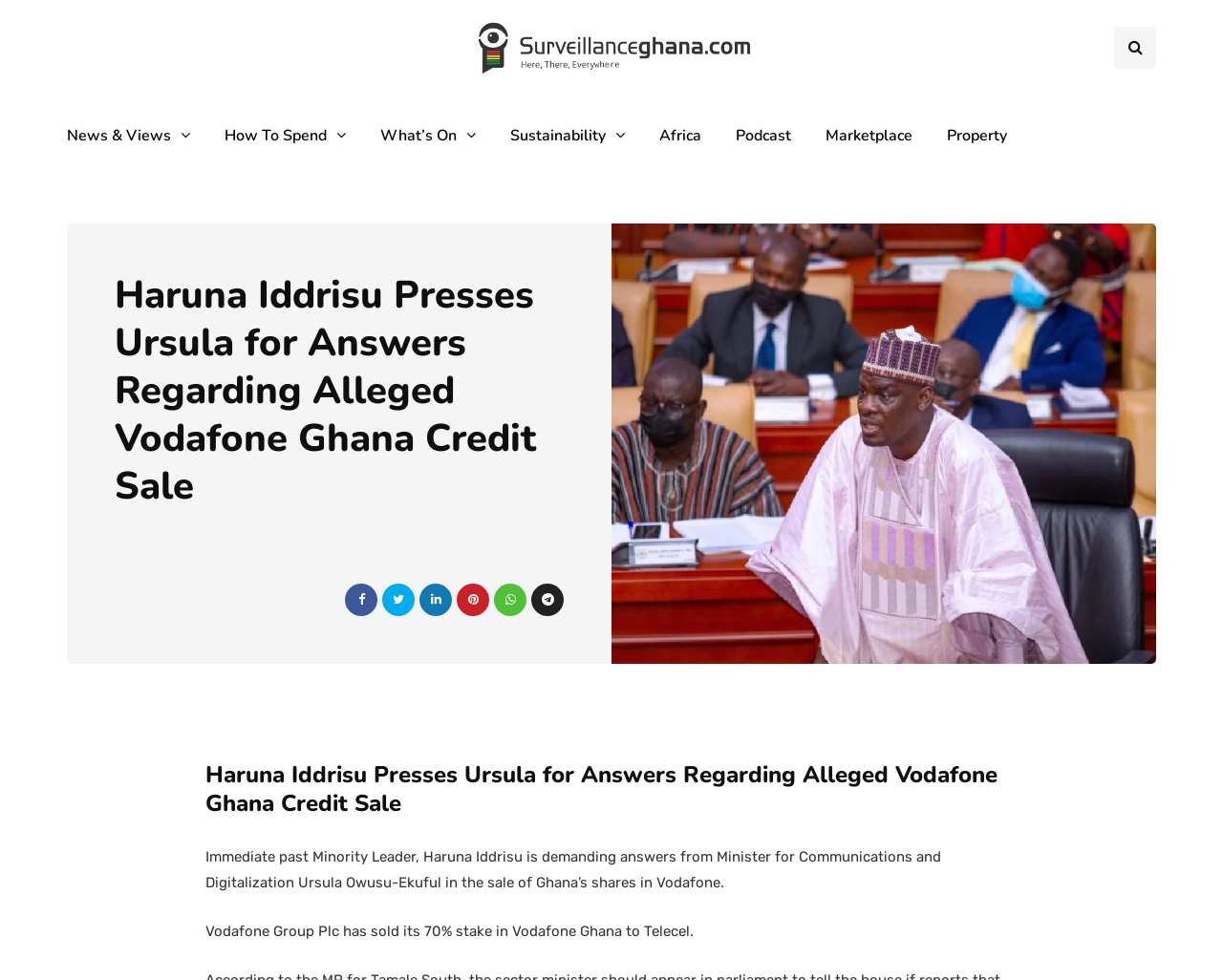Please identify the bounding box coordinates of the clickable area that will allow you to execute the instruction: "Click on the Surveillance Ghana link".

[0.383, 0.039, 0.617, 0.056]